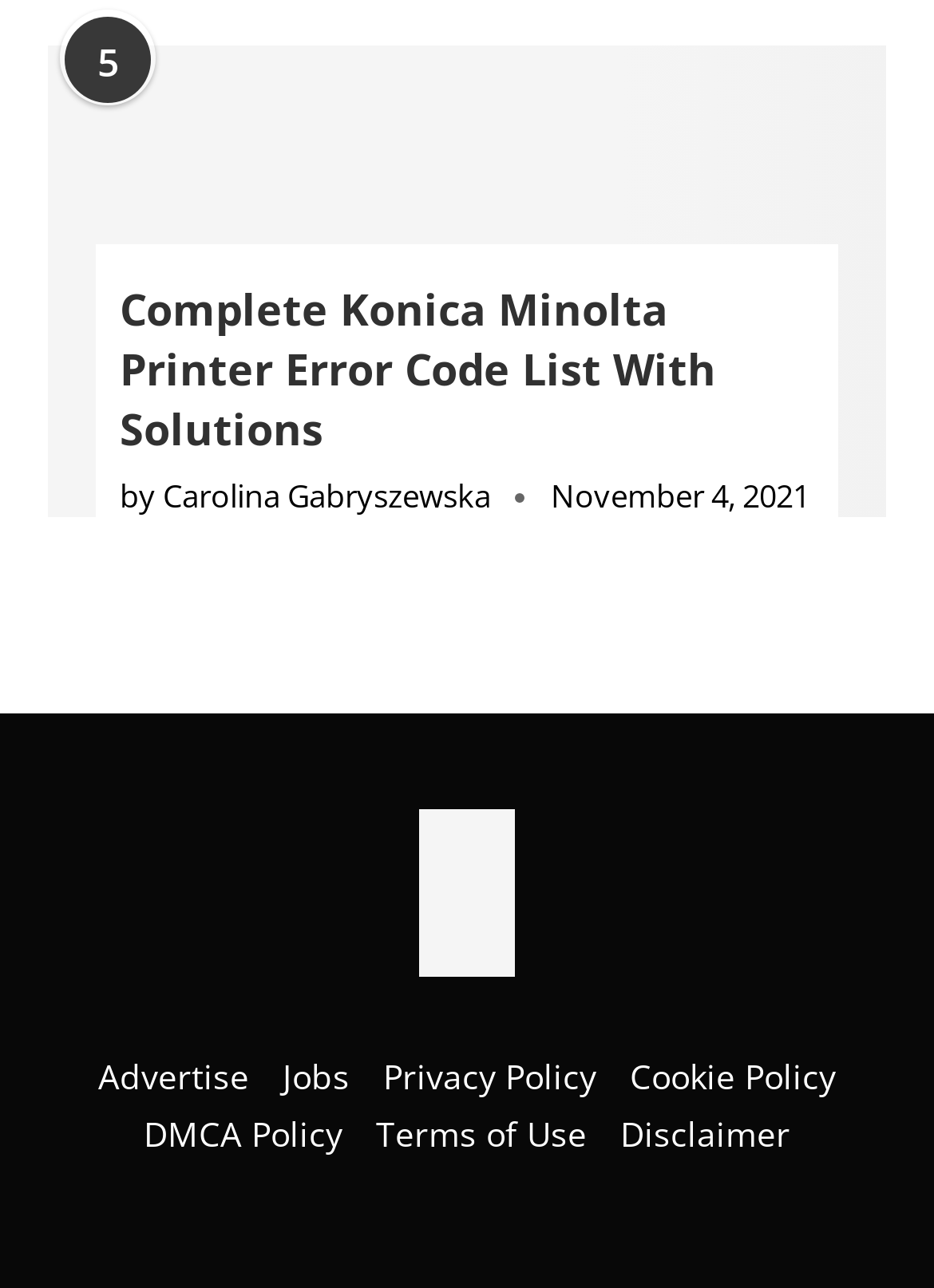Please find the bounding box coordinates of the element that needs to be clicked to perform the following instruction: "Visit the Footer Logo page". The bounding box coordinates should be four float numbers between 0 and 1, represented as [left, top, right, bottom].

[0.449, 0.629, 0.551, 0.759]